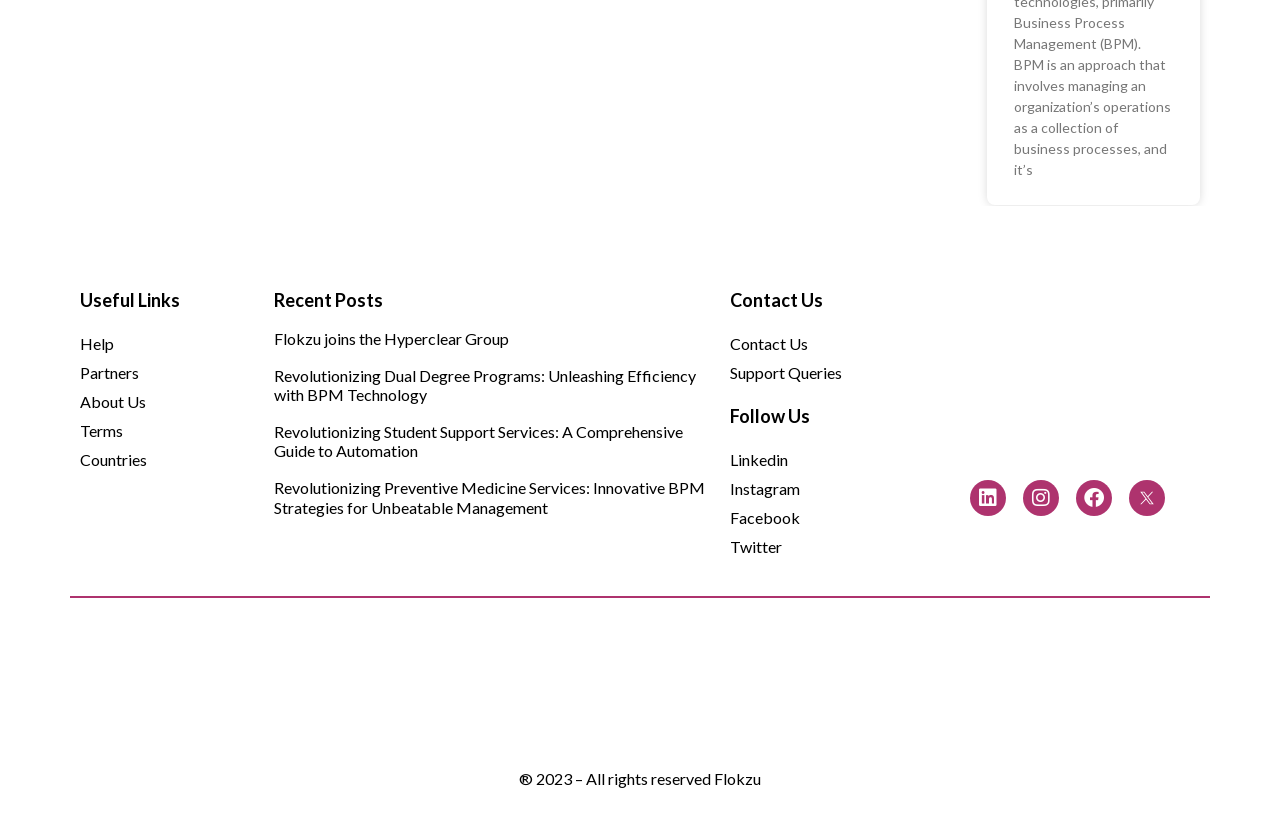Give a concise answer using only one word or phrase for this question:
What is the title of the 'Useful Links' section?

Useful Links